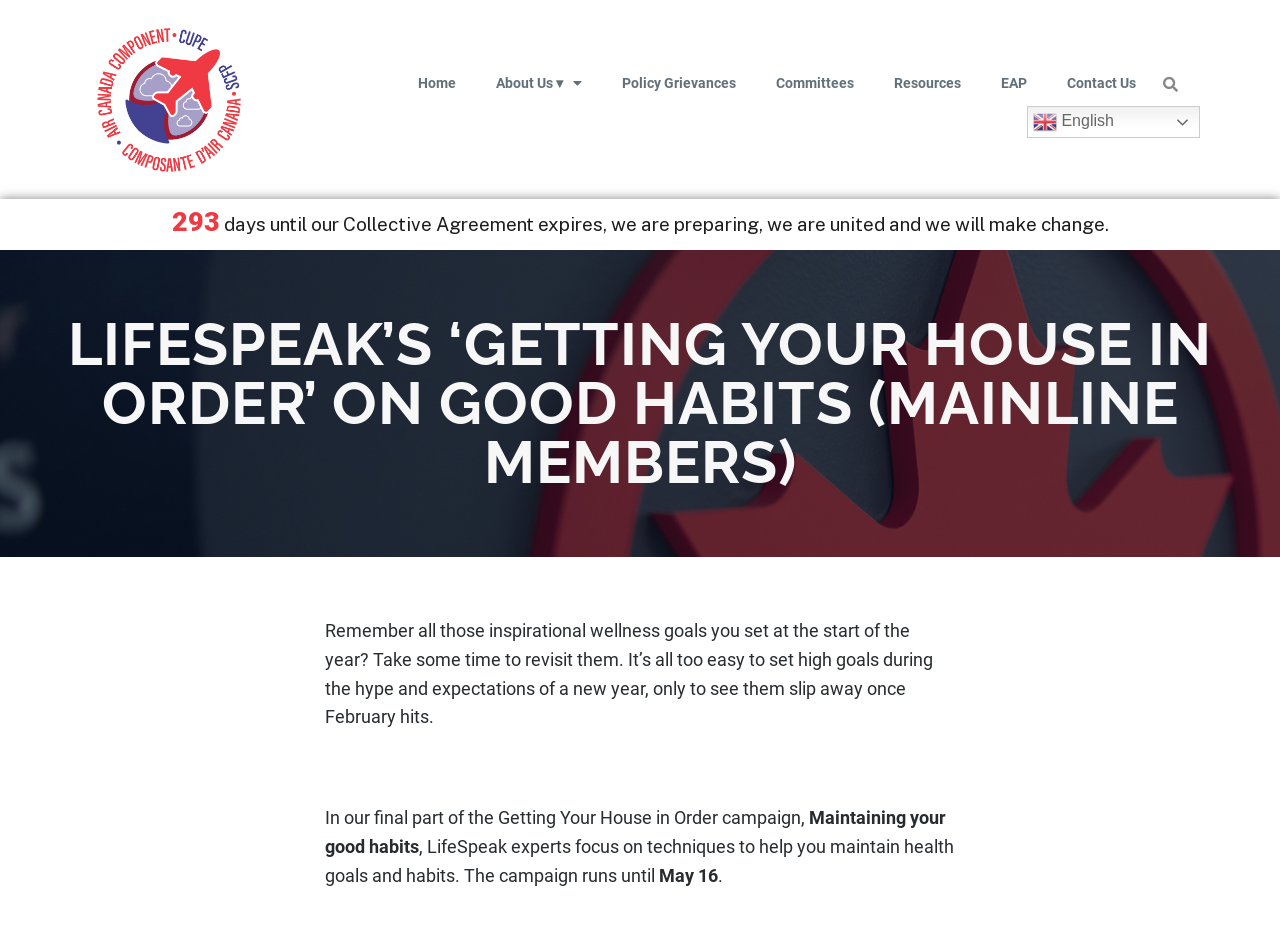How many days are left until the Collective Agreement expires?
Look at the screenshot and provide an in-depth answer.

The number of days left until the Collective Agreement expires is mentioned in the StaticText element with the text '293'. This information is provided at the top of the webpage.